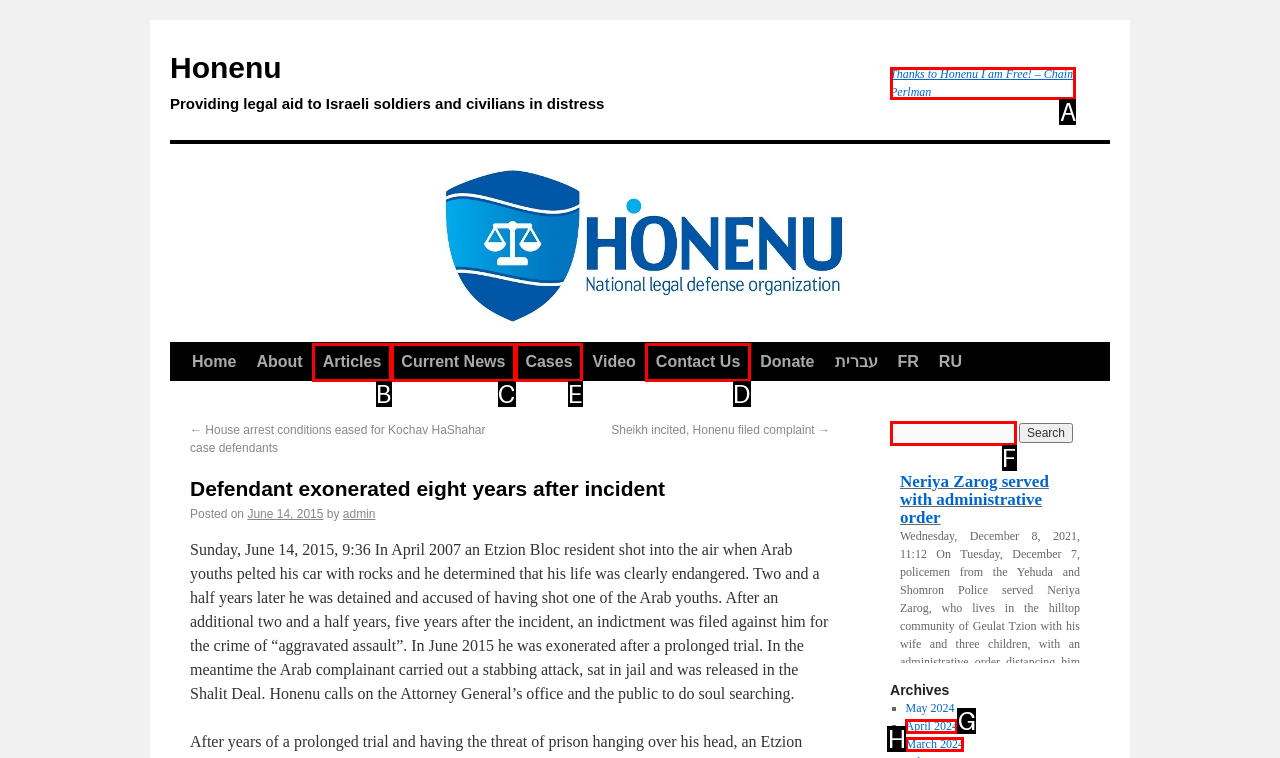Point out the option that needs to be clicked to fulfill the following instruction: Click on 'Services'
Answer with the letter of the appropriate choice from the listed options.

None